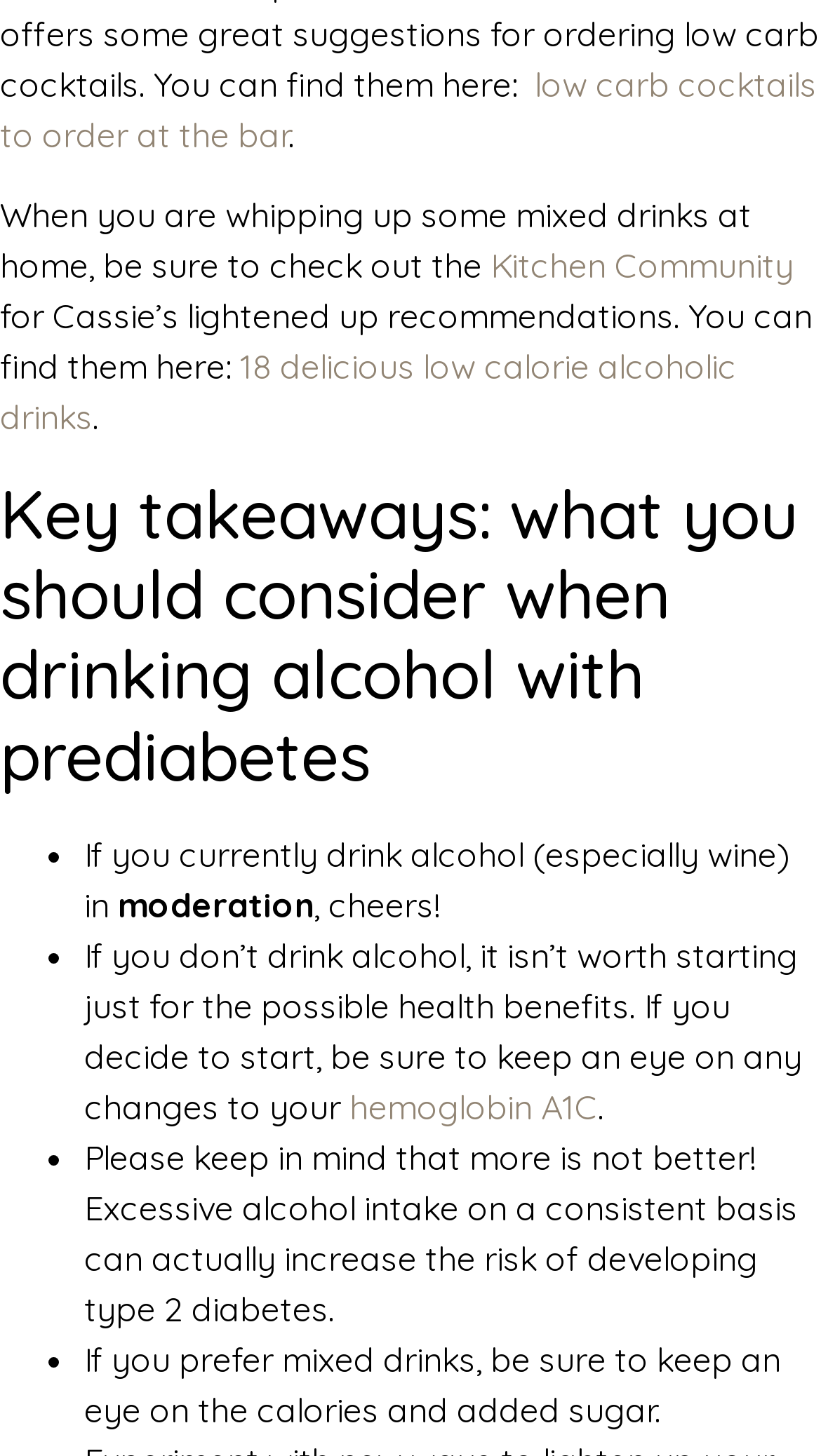Using the elements shown in the image, answer the question comprehensively: What is recommended for those who don't drink alcohol?

According to the webpage, if you don't drink alcohol, it isn't worth starting just for the possible health benefits, as mentioned in the bullet point 'If you don’t drink alcohol, it isn’t worth starting just for the possible health benefits.'